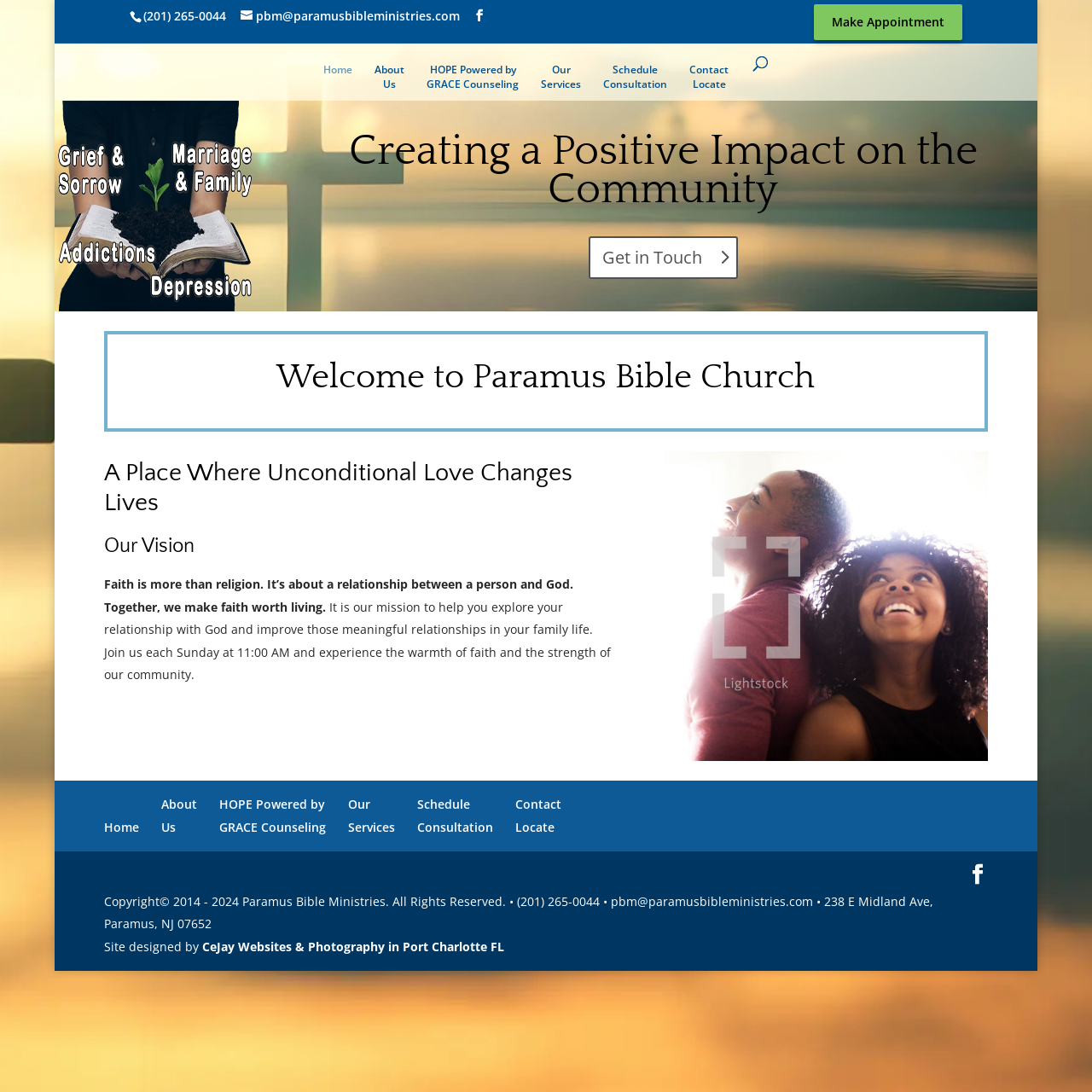Respond with a single word or short phrase to the following question: 
What is the name of the counseling service?

HOPE Powered by GRACE